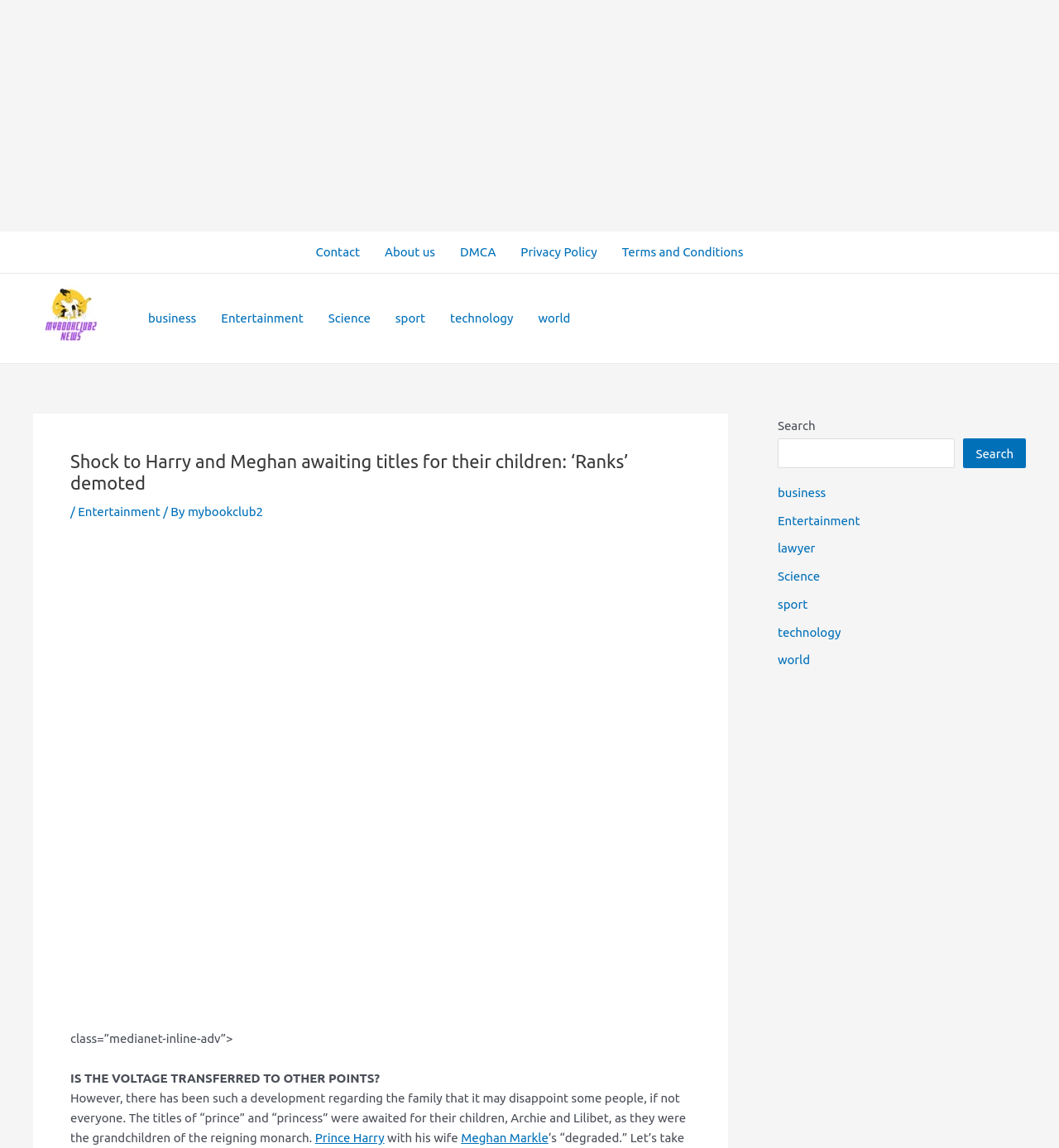Observe the image and answer the following question in detail: What is the name of the author of the news article?

The author's name can be found in the header section of the article, where it is mentioned as 'mybookclub2'.